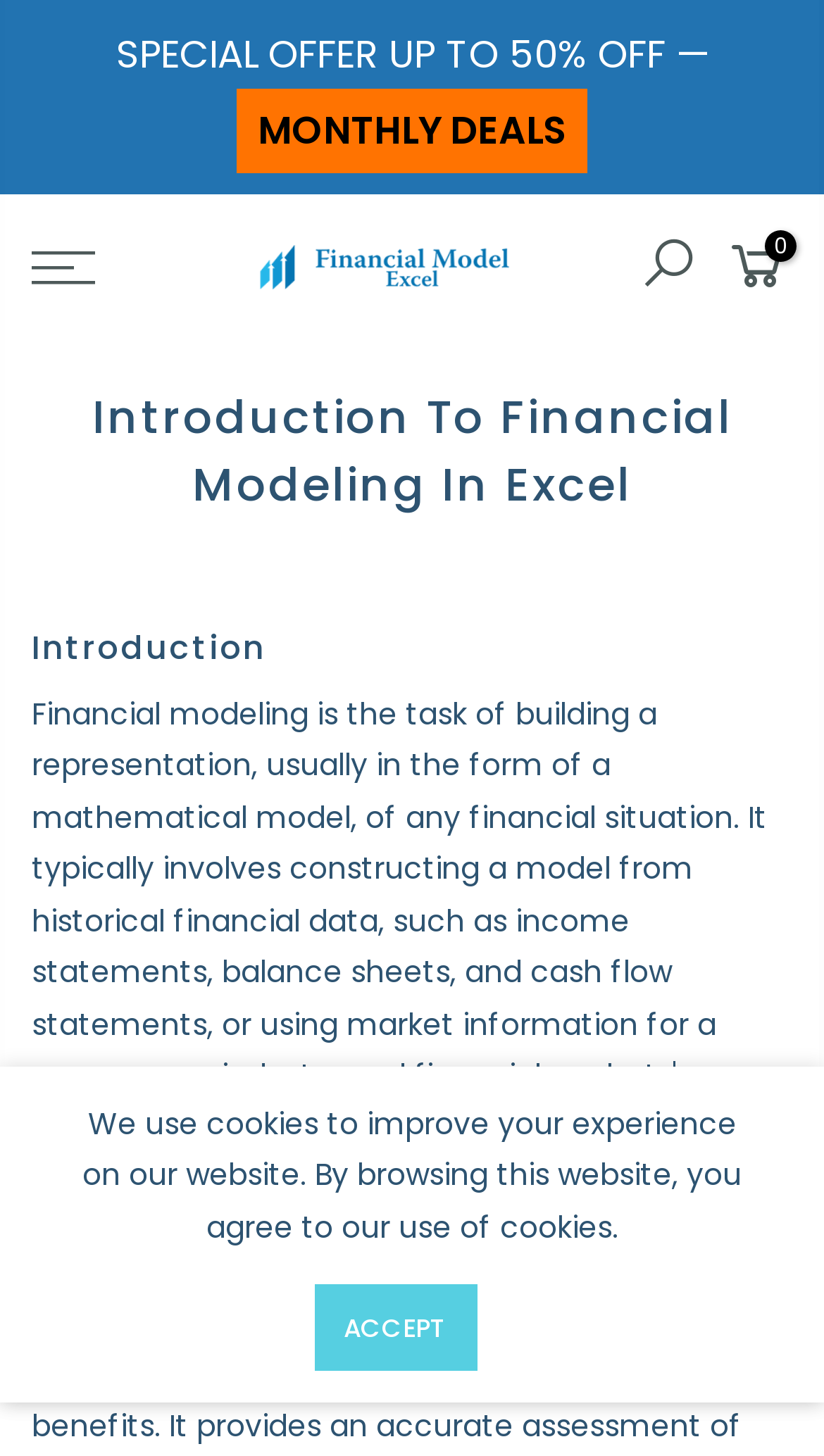Provide the bounding box coordinates for the area that should be clicked to complete the instruction: "Check article posted by ADMIN on APRIL 18, 2024".

None